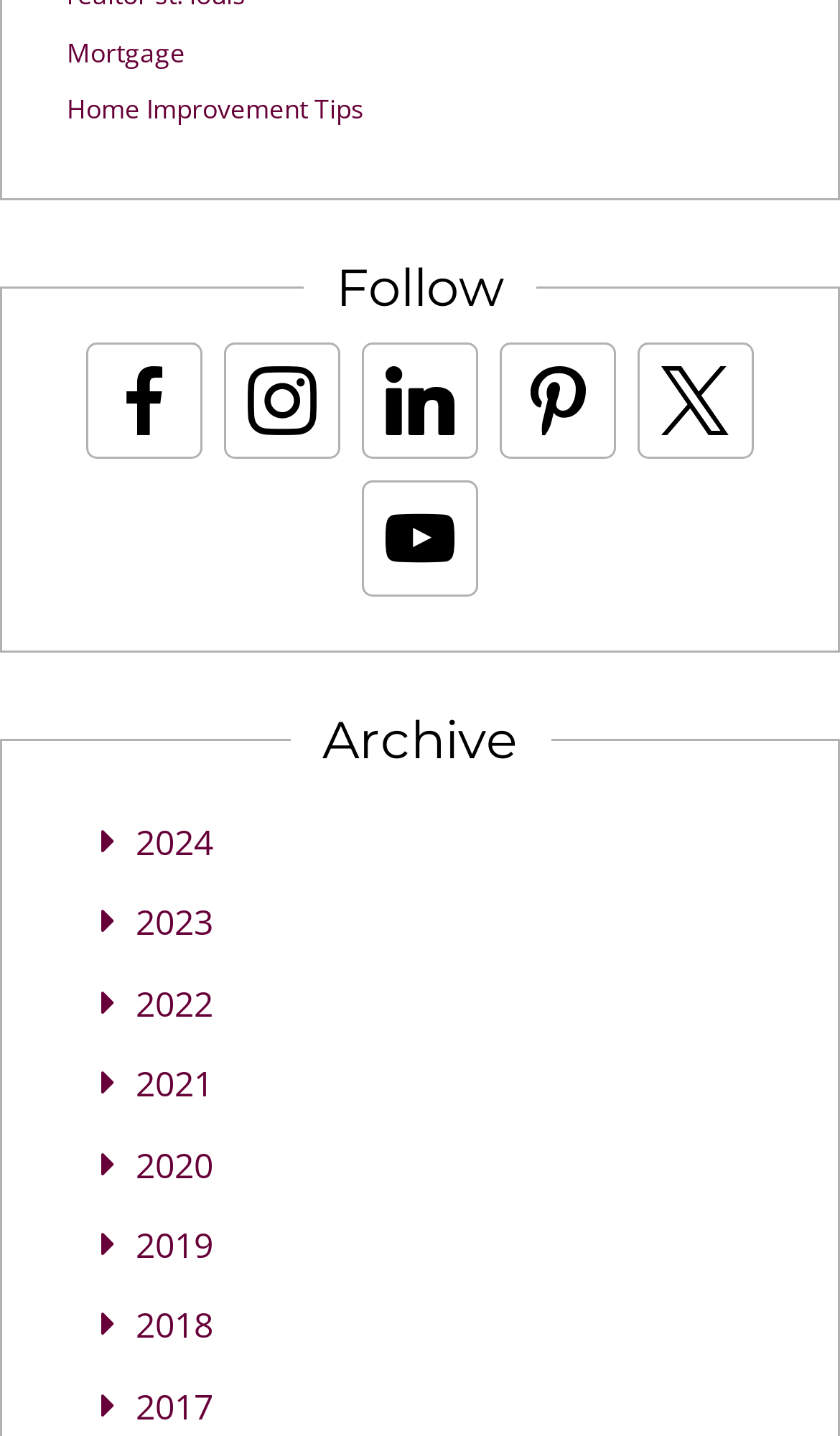Use a single word or phrase to answer the question: 
What is the last year listed in the archive section?

2017